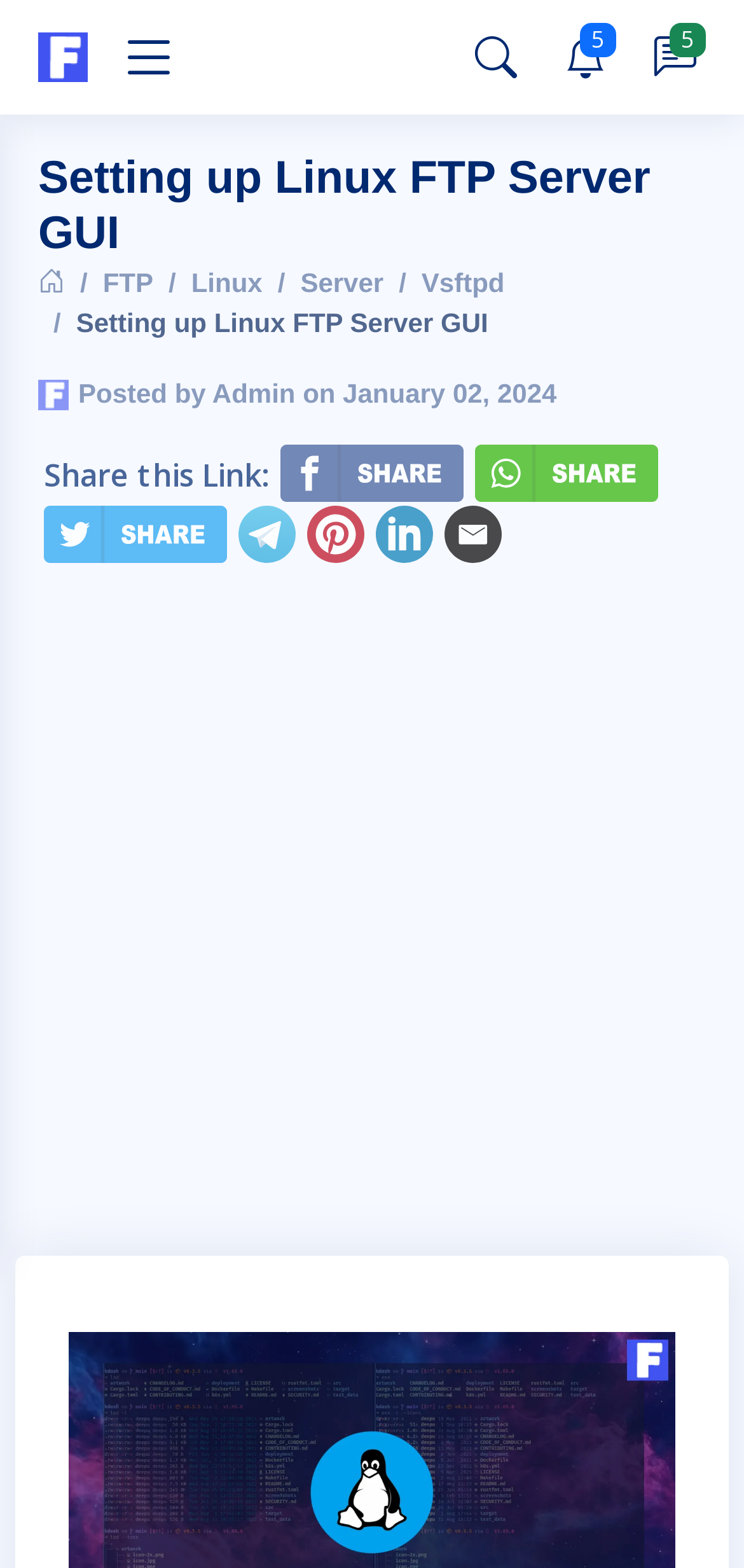Determine the bounding box coordinates for the UI element with the following description: "Vsftpd". The coordinates should be four float numbers between 0 and 1, represented as [left, top, right, bottom].

[0.567, 0.17, 0.678, 0.189]